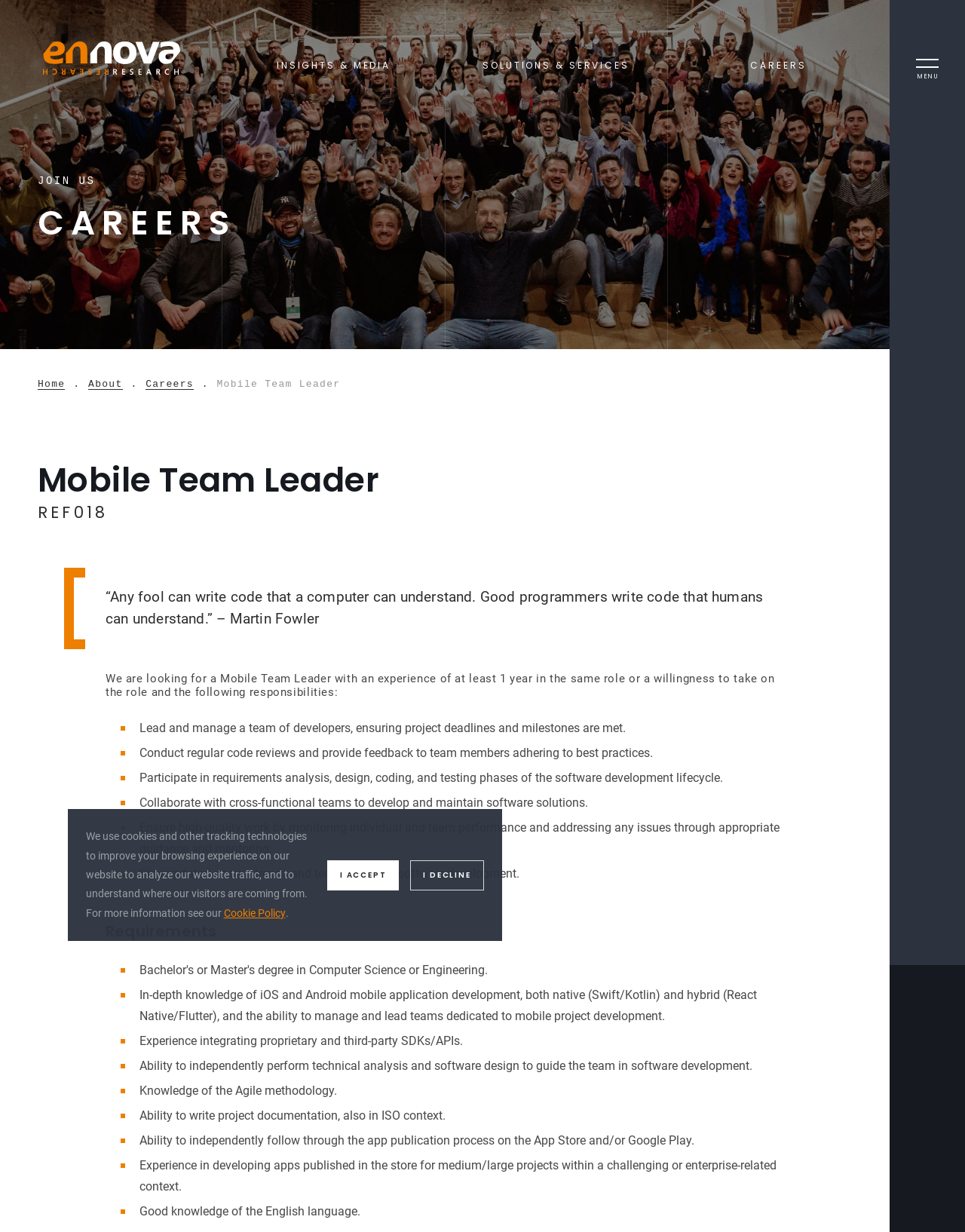Analyze and describe the webpage in a detailed narrative.

The webpage is a job posting for a Mobile Team Leader position at Ennova Research. At the top of the page, there is a menu bar with links to "INSIGHTS & MEDIA", "SOLUTIONS & SERVICES", and "CAREERS". Below the menu bar, there is a heading that reads "CAREERS" and a subheading that reads "Mobile Team Leader". 

To the left of the heading, there is a quote from Martin Fowler about good programmers writing code that humans can understand. Below the quote, there is a brief job description that outlines the responsibilities of the Mobile Team Leader, including leading and managing a team of developers, conducting code reviews, and participating in the software development lifecycle.

The job requirements are listed in a series of bullet points, which include in-depth knowledge of iOS and Android mobile application development, experience integrating proprietary and third-party SDKs/APIs, and ability to independently perform technical analysis and software design. 

At the bottom of the page, there is a section about cookies and tracking technologies used on the website, with links to the Cookie Policy and options to accept or decline. There is also an image on the page, but its content is not specified.